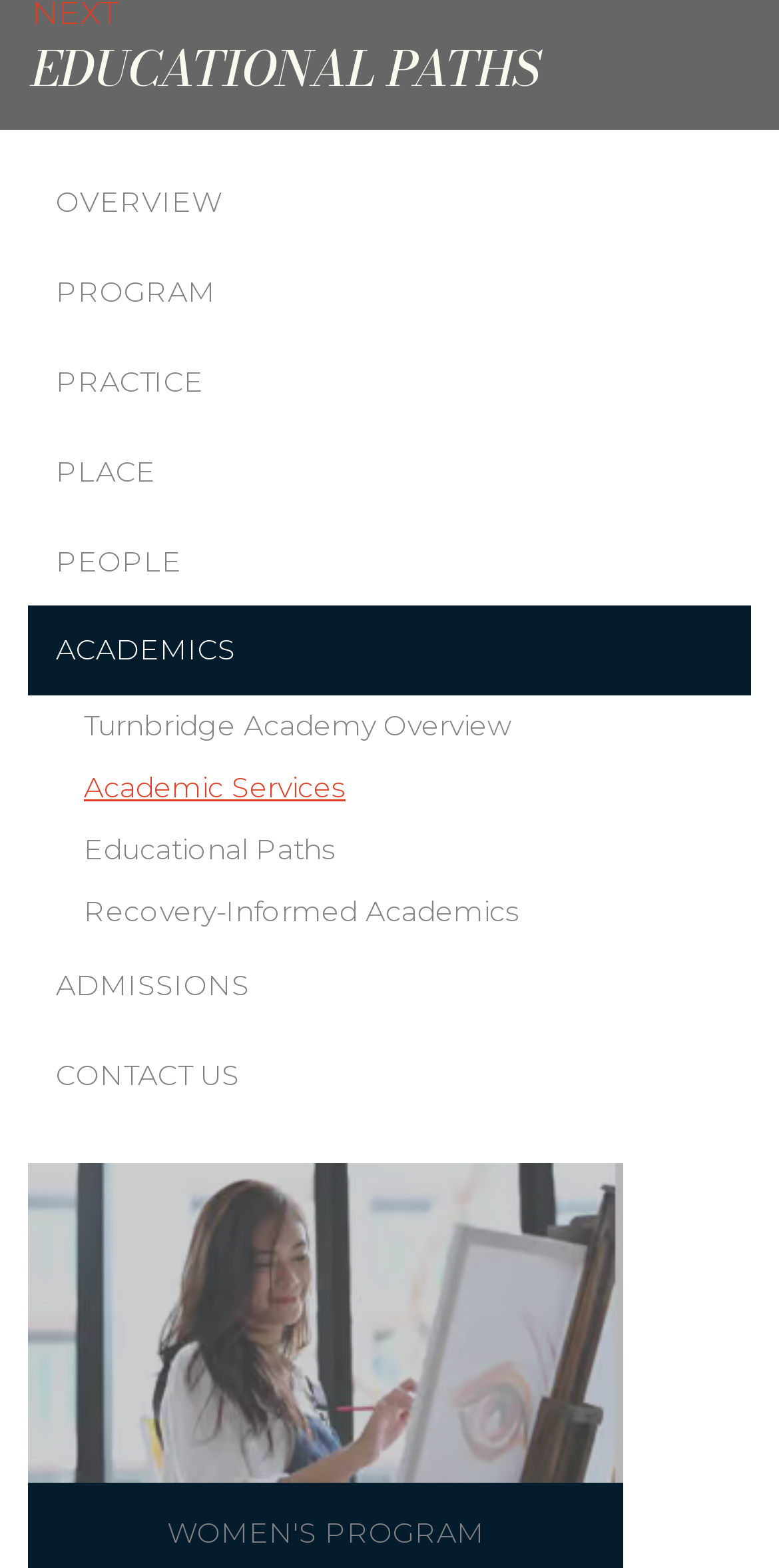Based on the element description "Turnbridge Academy Overview", predict the bounding box coordinates of the UI element.

[0.072, 0.444, 0.964, 0.483]